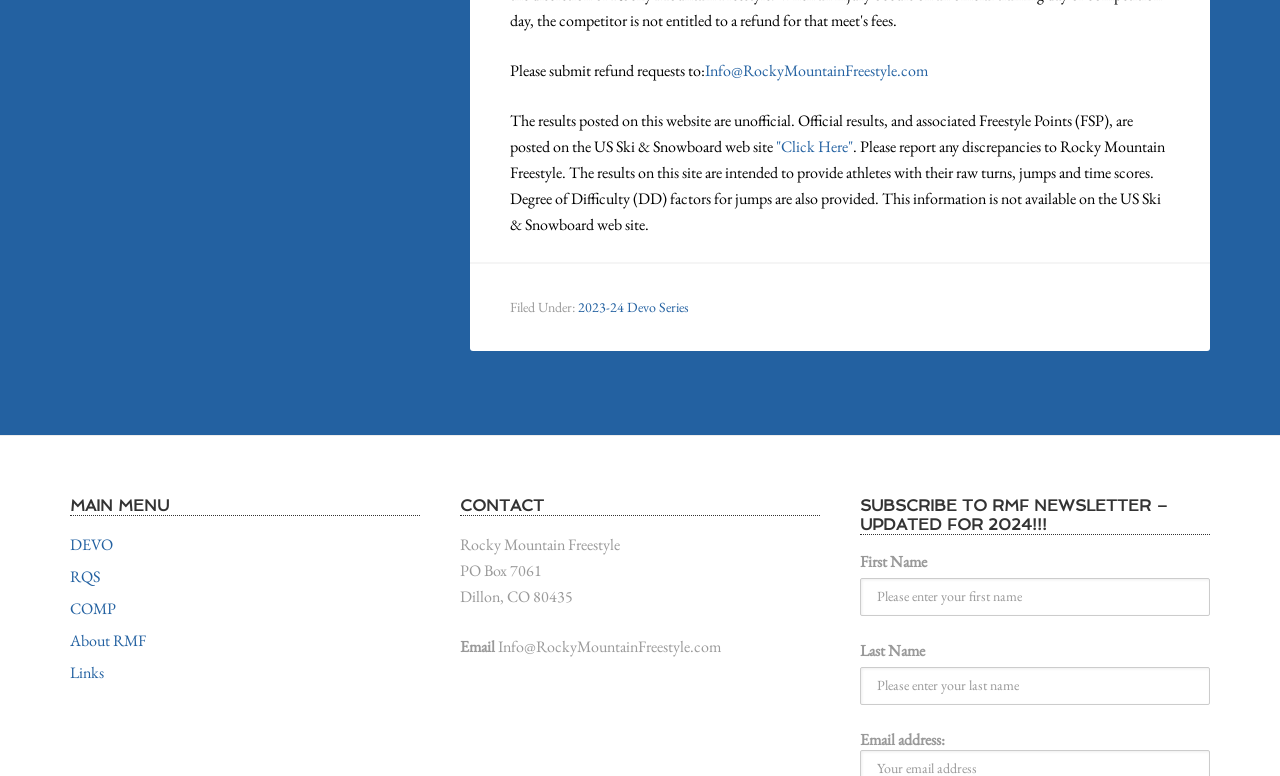Determine the bounding box coordinates of the element that should be clicked to execute the following command: "Click the DEVO link in the main menu".

[0.055, 0.688, 0.088, 0.715]